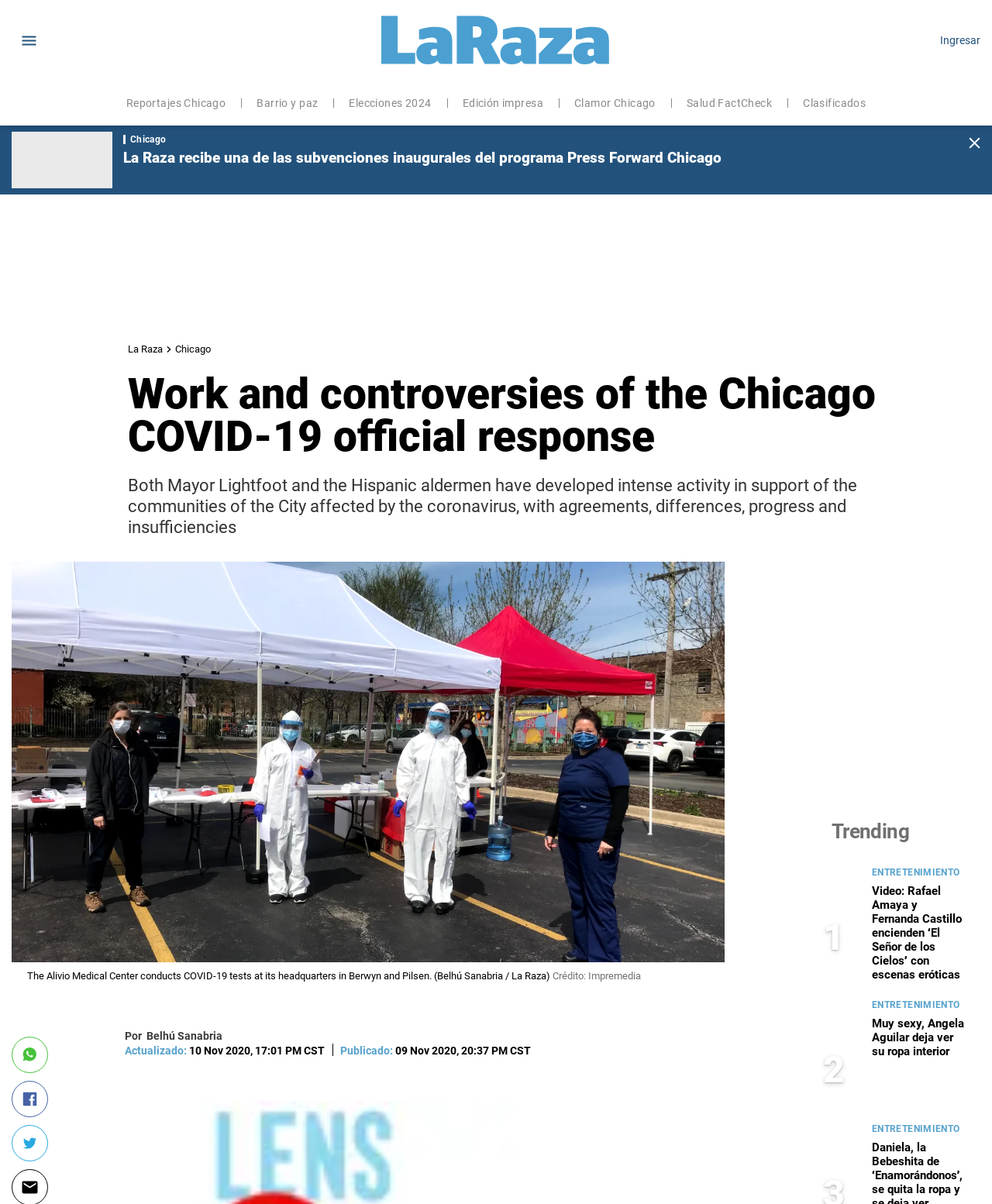Please identify the bounding box coordinates of the element that needs to be clicked to perform the following instruction: "Read the news about Angela Aguilar".

[0.879, 0.844, 0.972, 0.879]